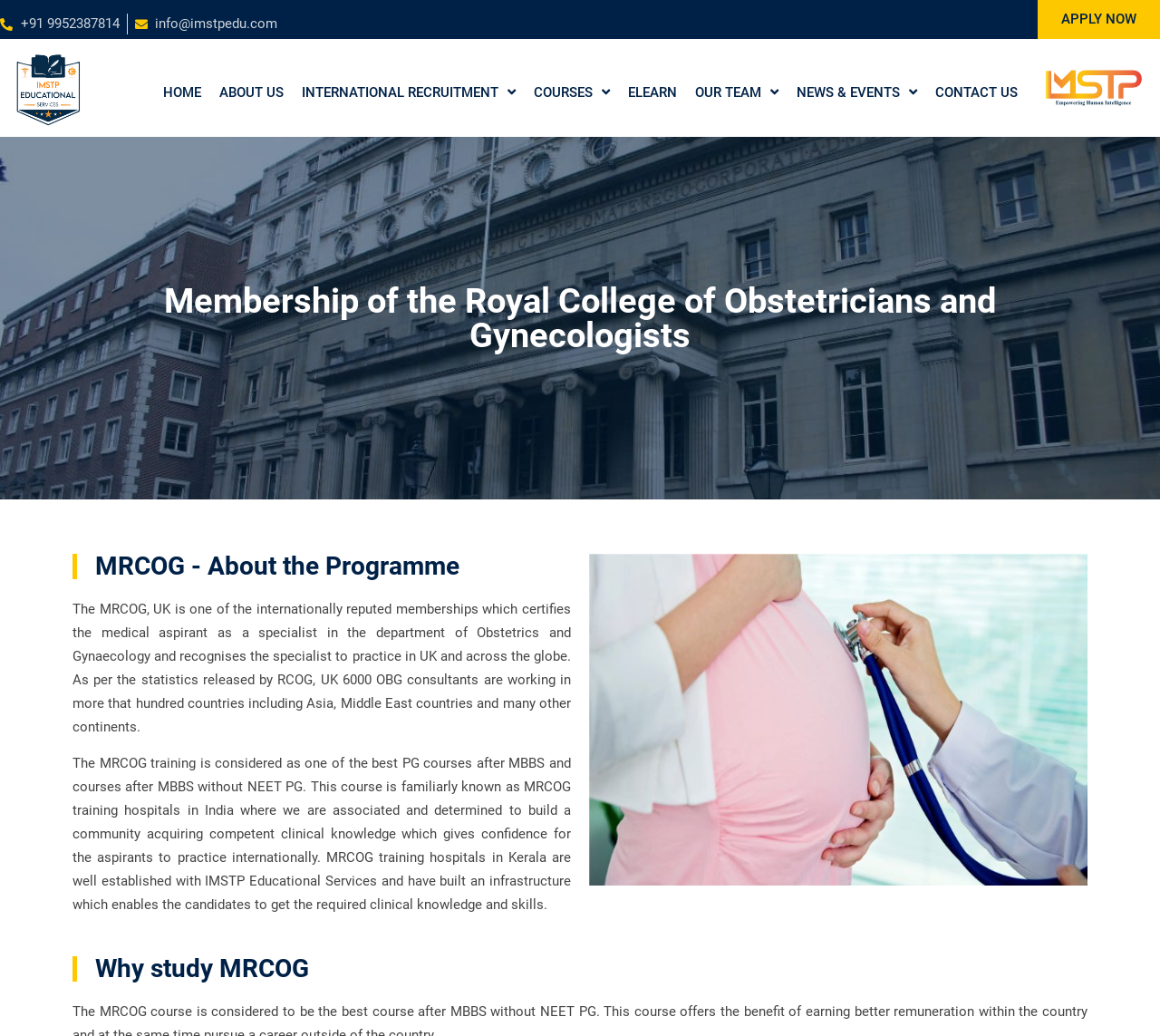Provide the bounding box coordinates for the UI element that is described by this text: "News & Events". The coordinates should be in the form of four float numbers between 0 and 1: [left, top, right, bottom].

[0.679, 0.067, 0.799, 0.111]